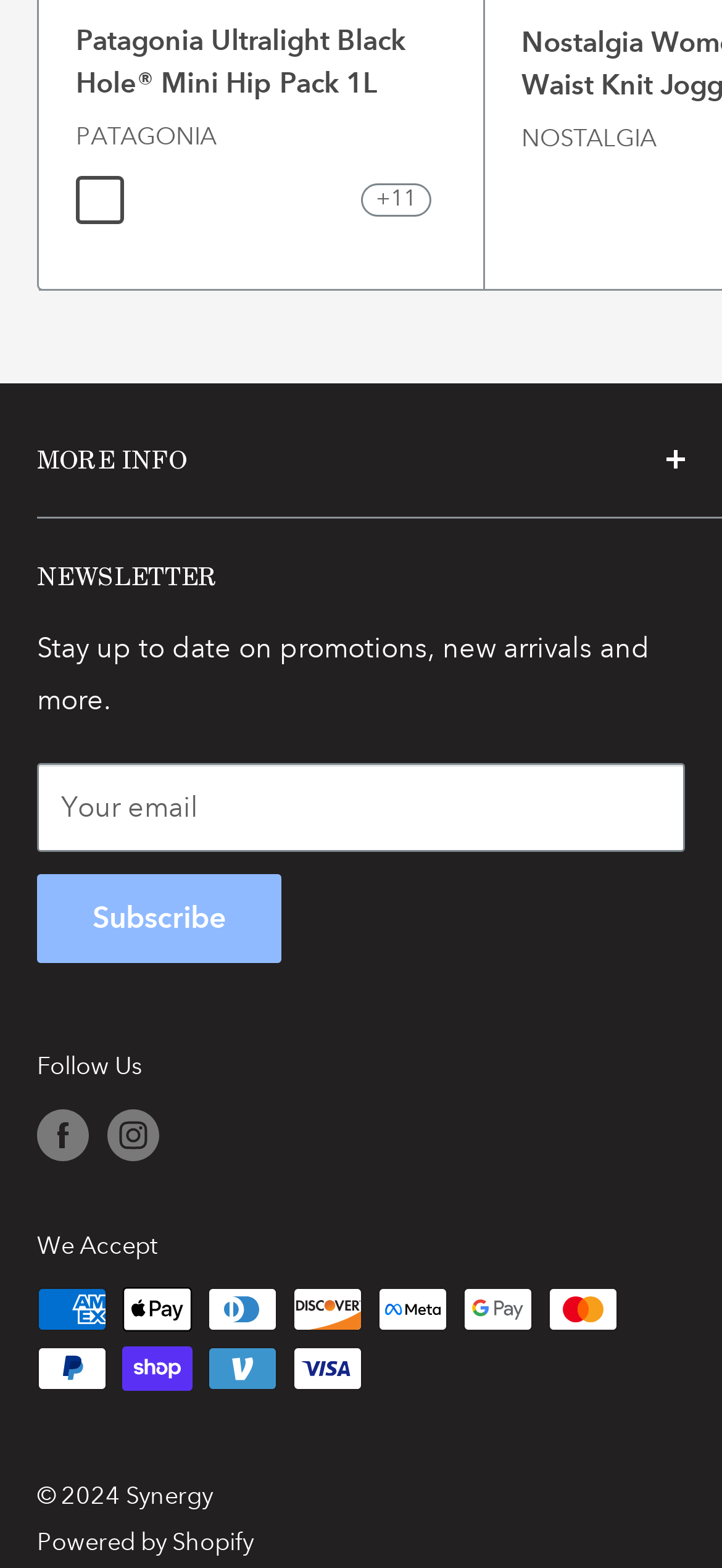From the webpage screenshot, identify the region described by parent_node: Get Tickets!. Provide the bounding box coordinates as (top-left x, top-left y, bottom-right x, bottom-right y), with each value being a floating point number between 0 and 1.

None